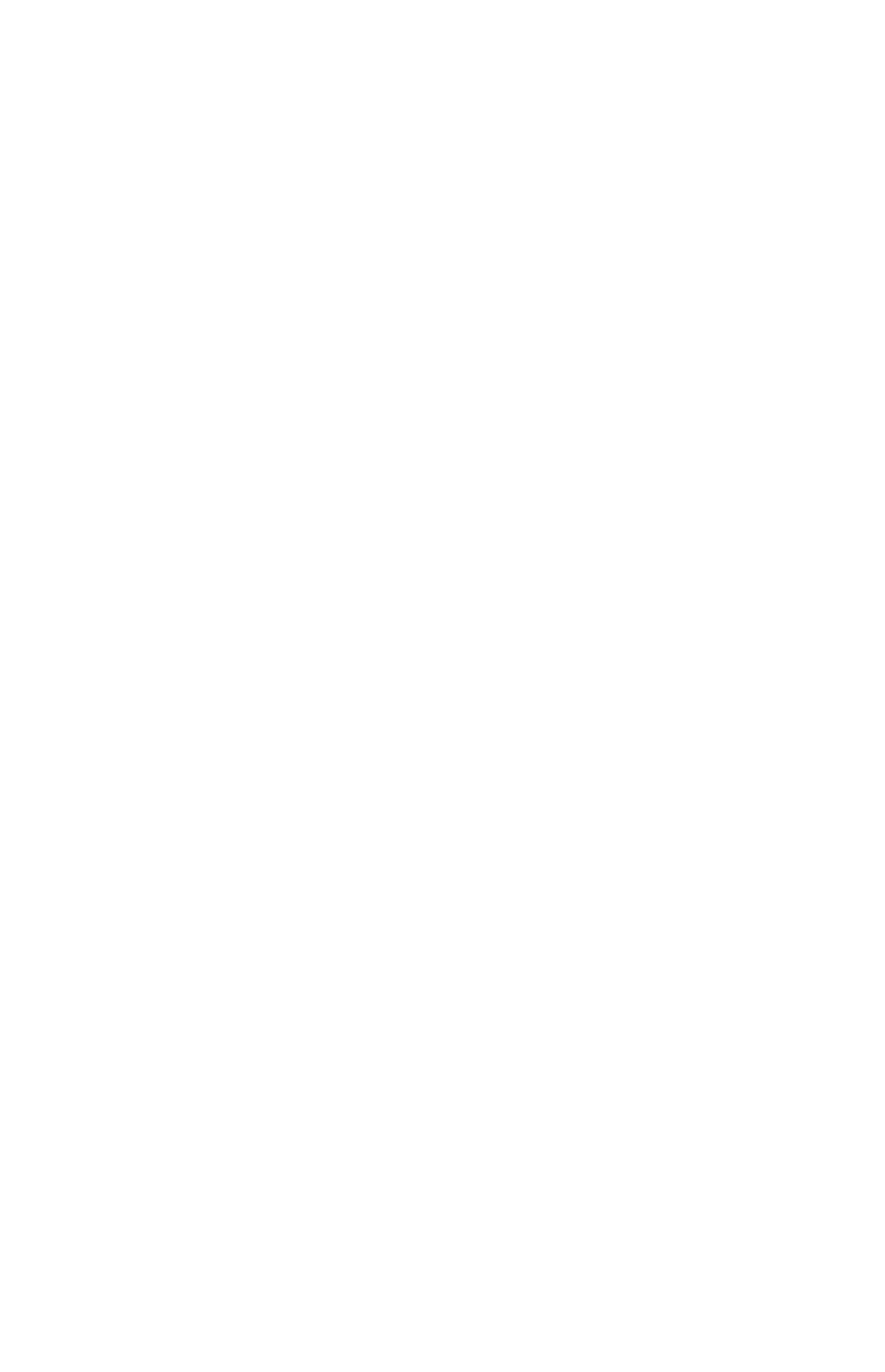Find the UI element described as: "alt="the chomp" title="the chomp"" and predict its bounding box coordinates. Ensure the coordinates are four float numbers between 0 and 1, [left, top, right, bottom].

[0.051, 0.131, 0.487, 0.164]